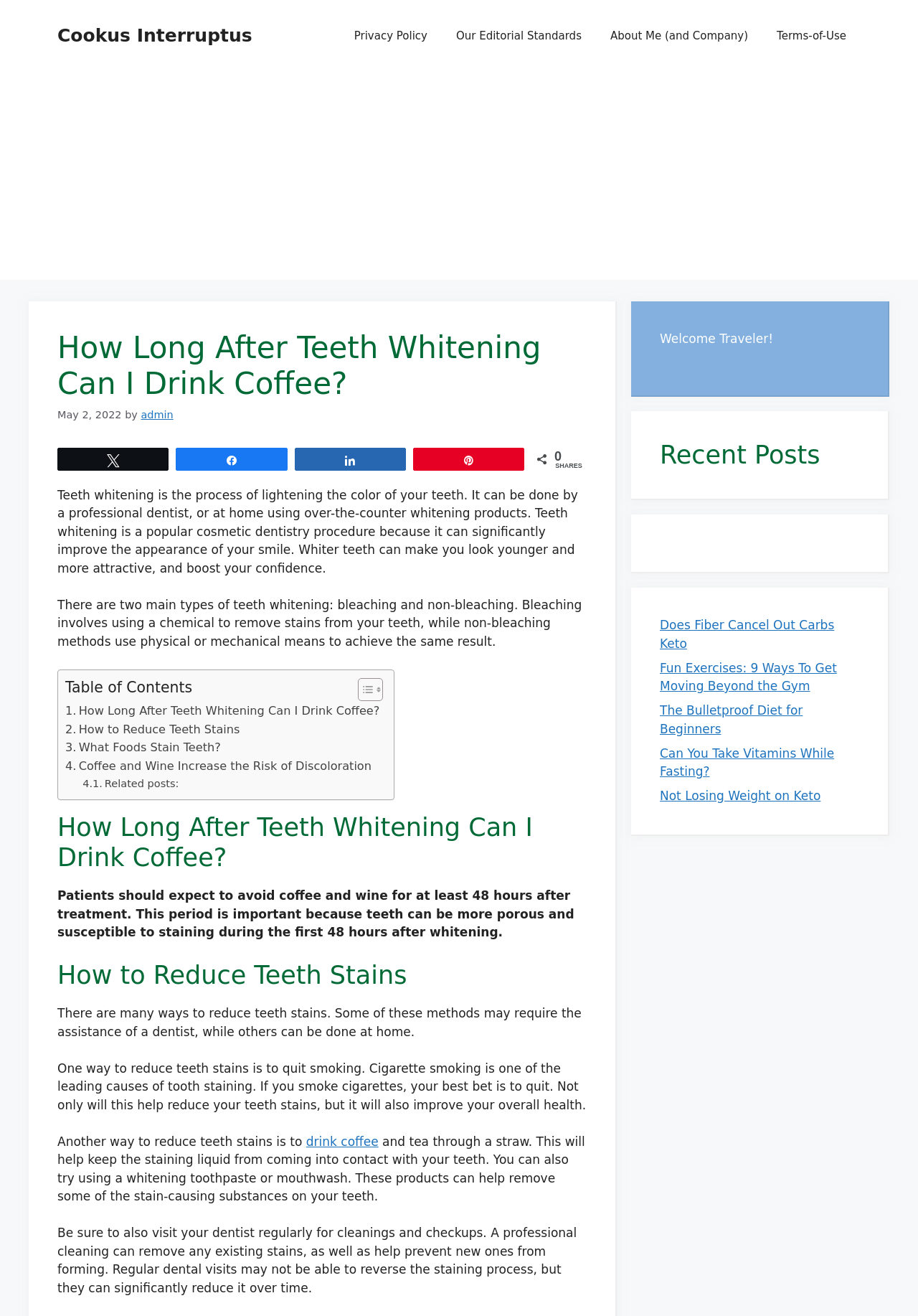What is one way to reduce teeth stains?
Please interpret the details in the image and answer the question thoroughly.

One way to reduce teeth stains is to quit smoking. Cigarette smoking is one of the leading causes of tooth staining. If you smoke cigarettes, your best bet is to quit. Not only will this help reduce your teeth stains, but it will also improve your overall health.